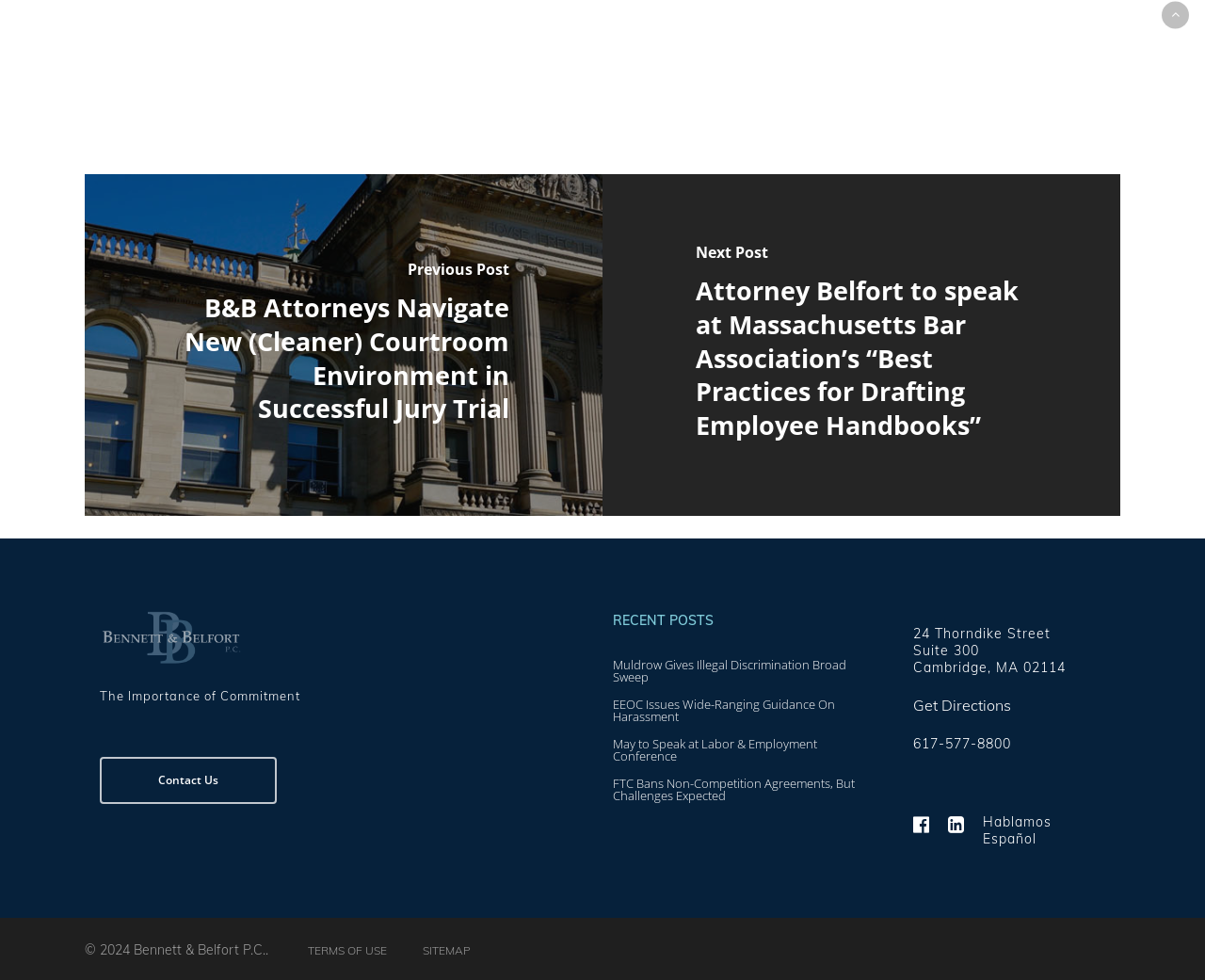Please identify the bounding box coordinates of where to click in order to follow the instruction: "Read the previous post".

[0.07, 0.177, 0.5, 0.526]